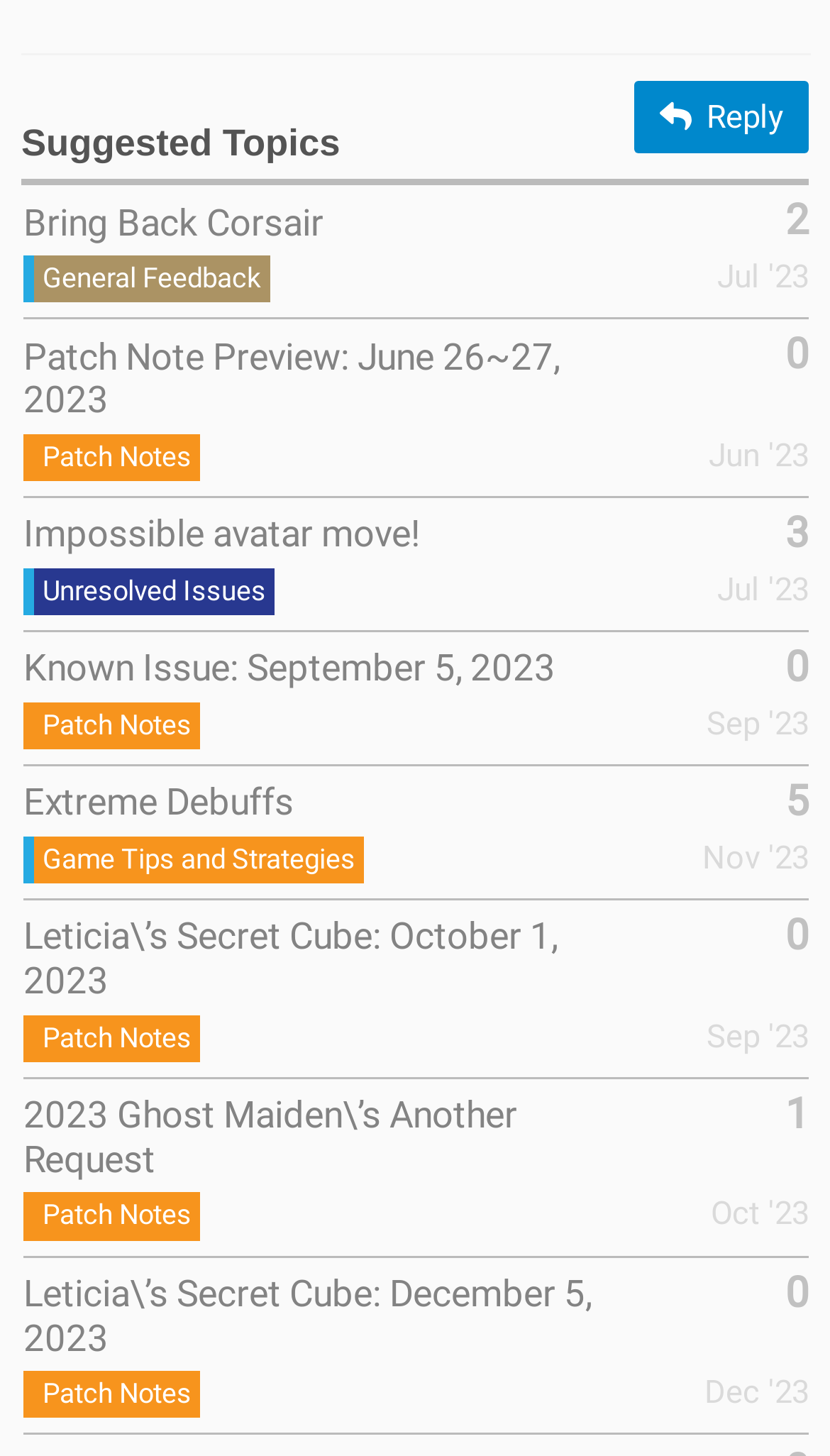Determine the bounding box coordinates for the clickable element required to fulfill the instruction: "Check the patch notes for June 26~27, 2023". Provide the coordinates as four float numbers between 0 and 1, i.e., [left, top, right, bottom].

[0.028, 0.217, 0.674, 0.32]